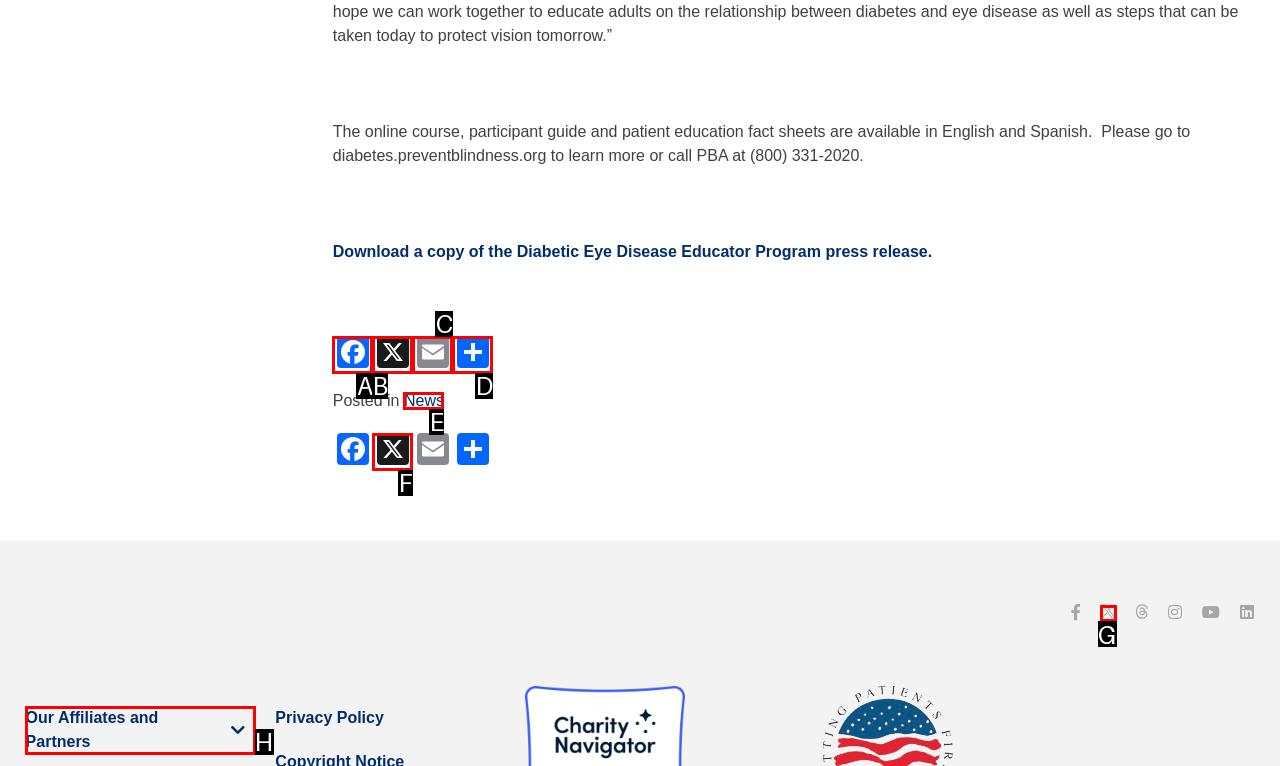Which HTML element should be clicked to perform the following task: Go to Twitter
Reply with the letter of the appropriate option.

G